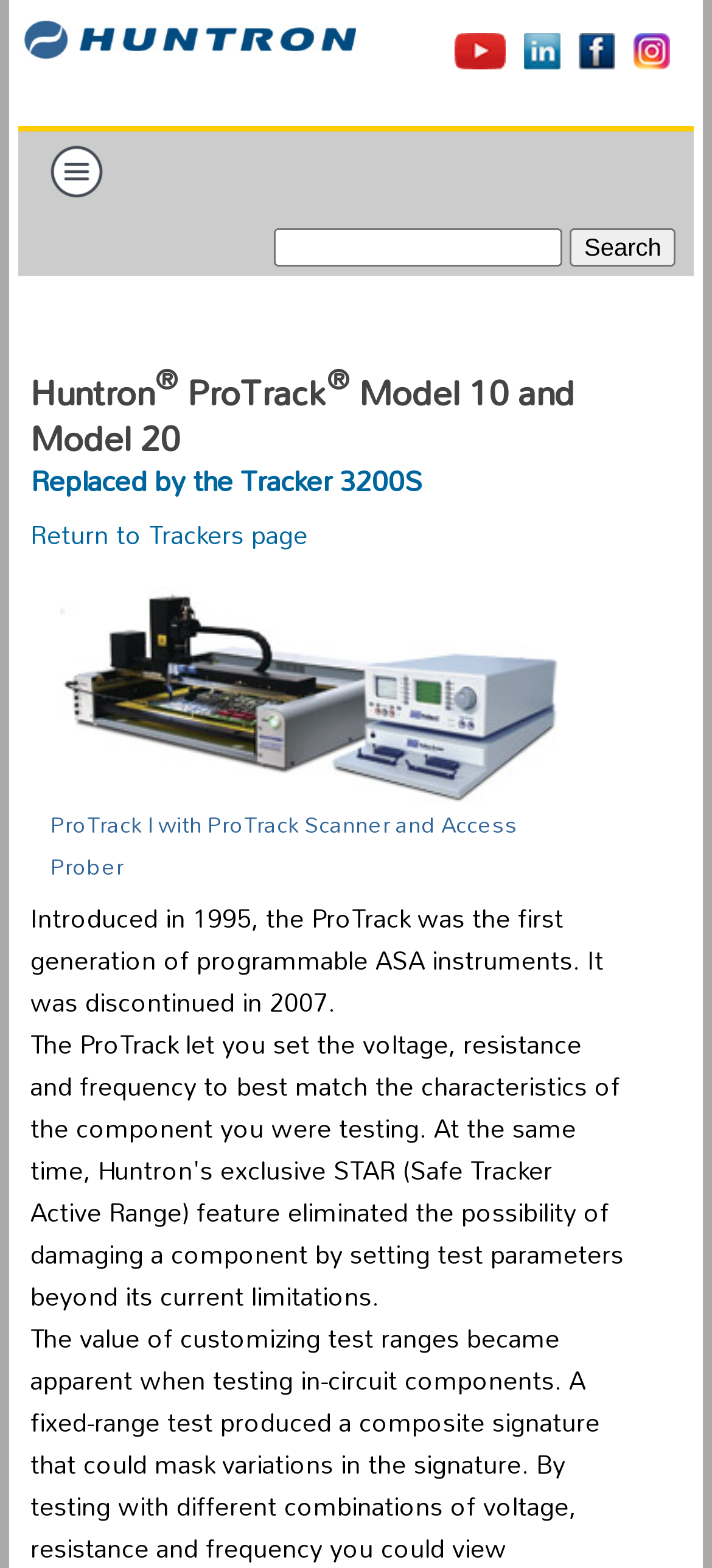Determine the bounding box coordinates of the clickable element to achieve the following action: 'Click the Facebook Huntron link'. Provide the coordinates as four float values between 0 and 1, formatted as [left, top, right, bottom].

[0.813, 0.016, 0.865, 0.057]